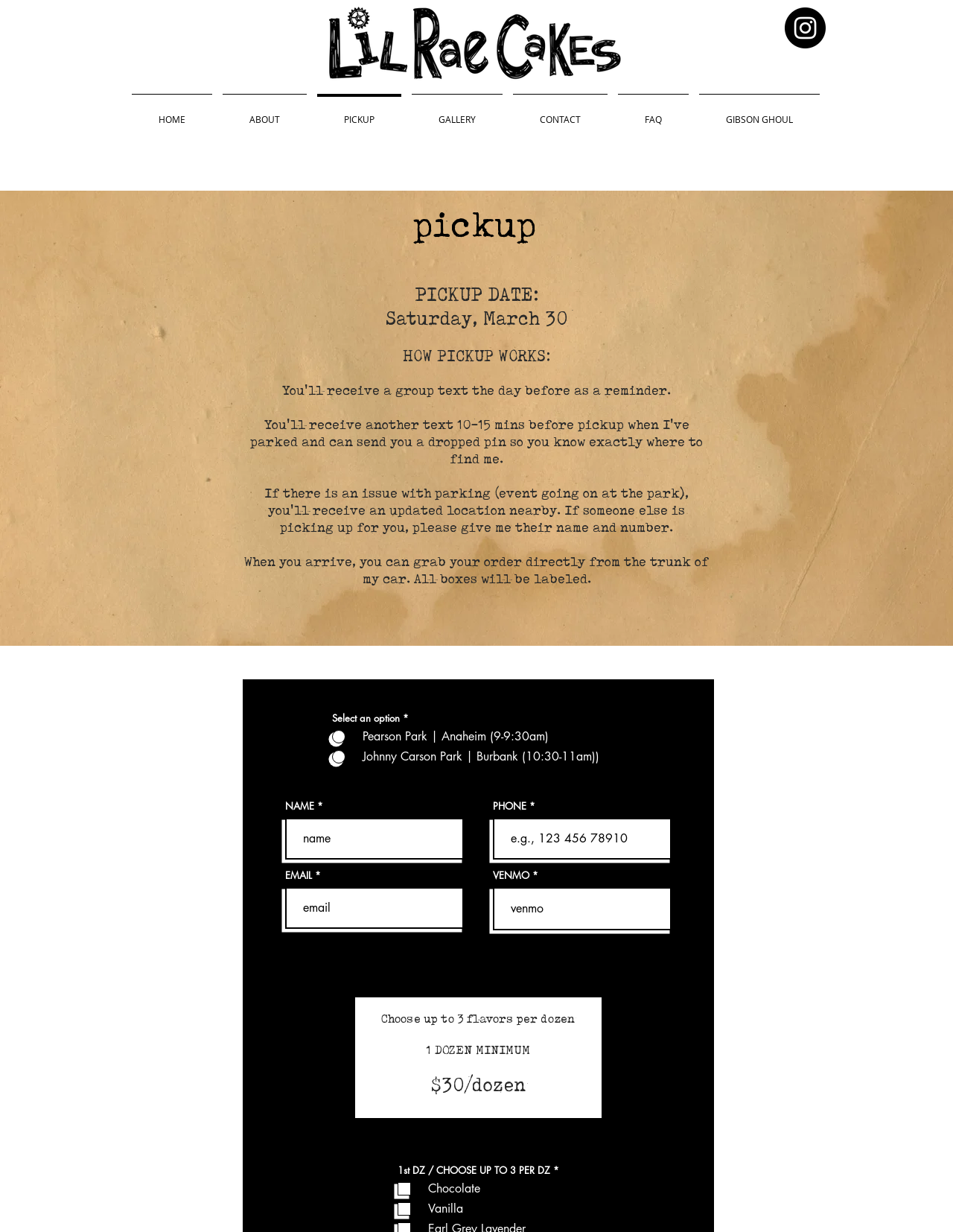Please provide the bounding box coordinate of the region that matches the element description: FAQ. Coordinates should be in the format (top-left x, top-left y, bottom-right x, bottom-right y) and all values should be between 0 and 1.

[0.643, 0.076, 0.728, 0.106]